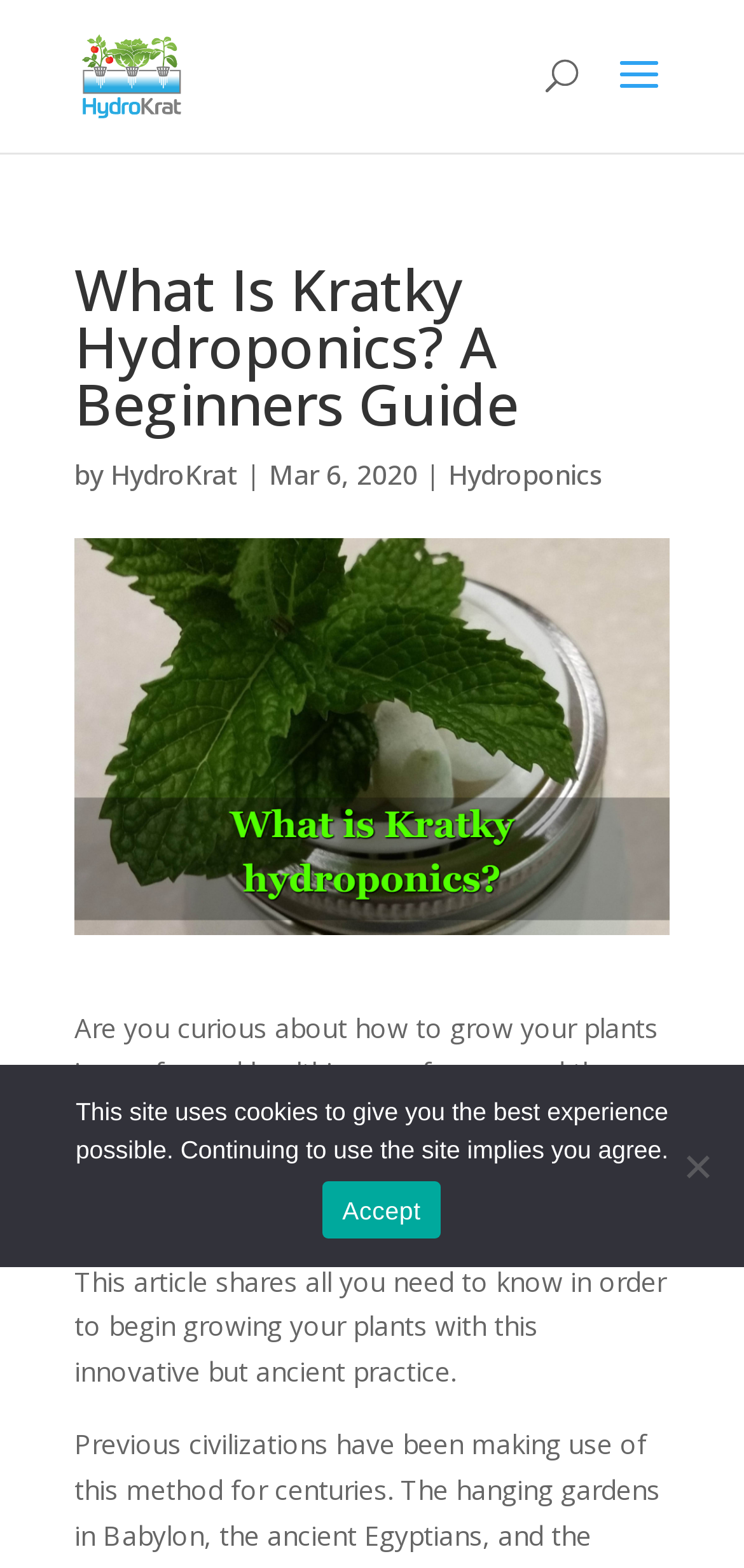Using the provided element description "HydroKrat", determine the bounding box coordinates of the UI element.

[0.149, 0.291, 0.321, 0.314]